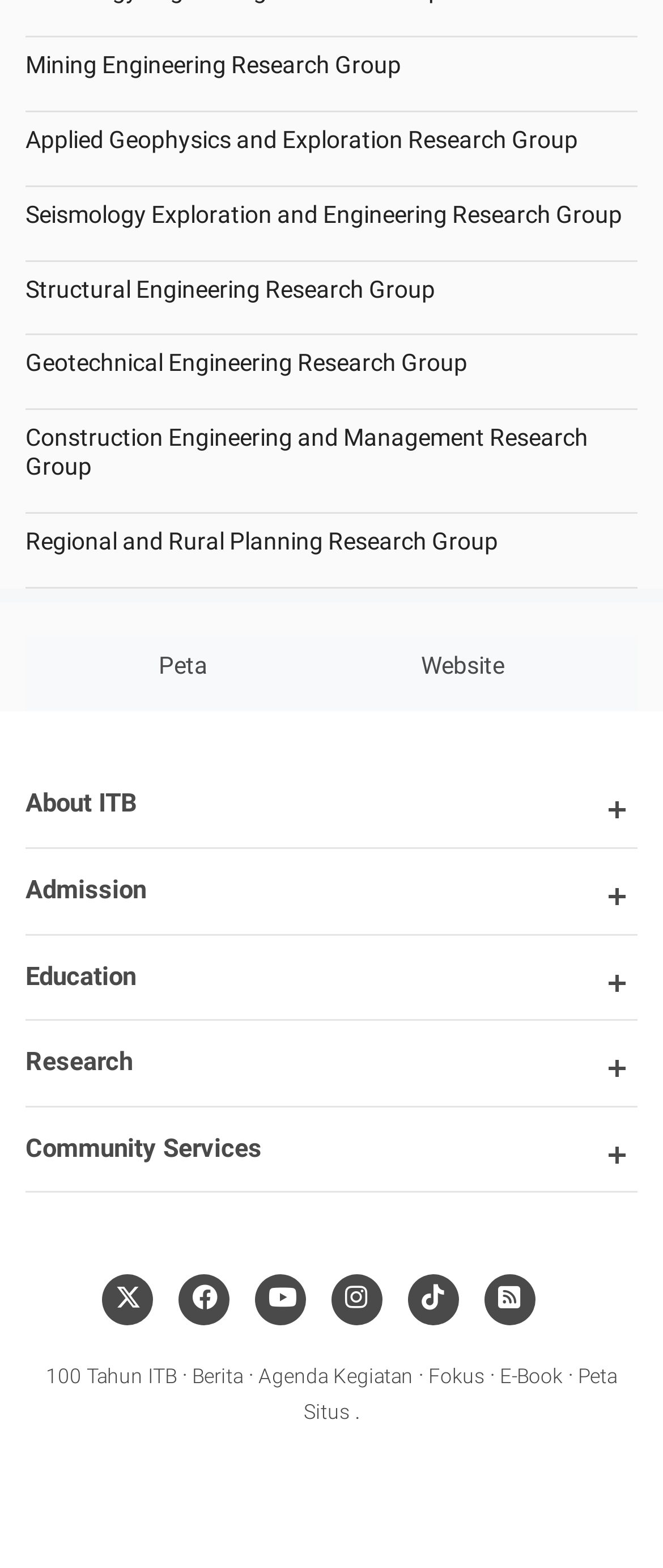Determine the bounding box coordinates for the area that should be clicked to carry out the following instruction: "Visit the About ITB page".

[0.038, 0.486, 0.962, 0.54]